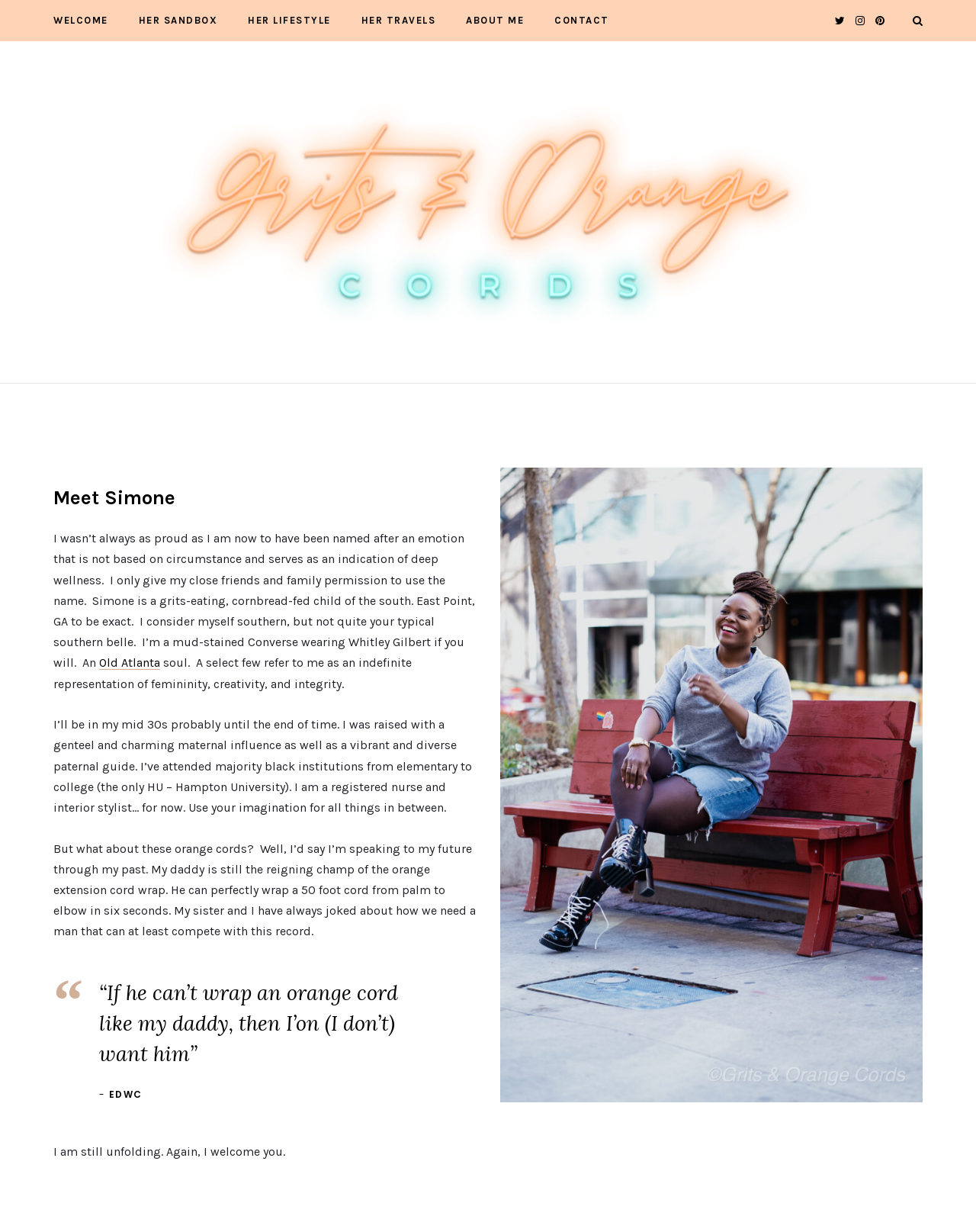Please provide the bounding box coordinates in the format (top-left x, top-left y, bottom-right x, bottom-right y). Remember, all values are floating point numbers between 0 and 1. What is the bounding box coordinate of the region described as: Welcome

[0.055, 0.0, 0.111, 0.033]